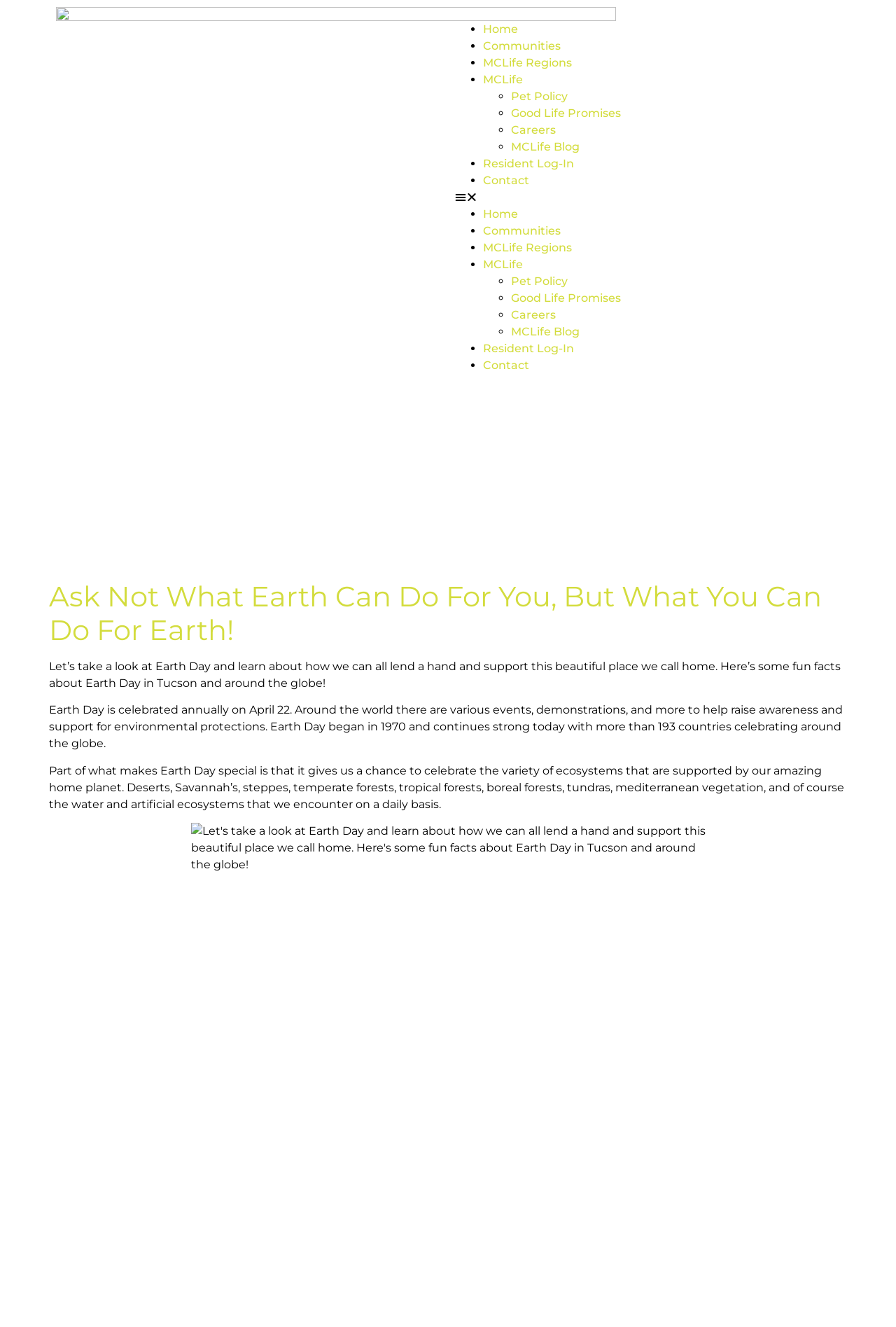Give a detailed account of the webpage's layout and content.

The webpage is about Earth Day, with a focus on how individuals can contribute to supporting the environment. At the top, there is a navigation menu with links to various sections, including "Home", "Communities", "MCLife Regions", and more. Below the navigation menu, there is a prominent header that reads "Ask Not What Earth Can Do For You, But What You Can Do For Earth!".

The main content of the page is divided into three paragraphs. The first paragraph introduces Earth Day, mentioning that it is celebrated annually on April 22 and that it aims to raise awareness and support for environmental protections. The second paragraph provides more information about Earth Day, stating that it began in 1970 and is now celebrated in over 193 countries. The third paragraph highlights the diversity of ecosystems on Earth, listing various types such as deserts, forests, and tundras.

On the right side of the page, there is a menu toggle button labeled "Menu Toggle".